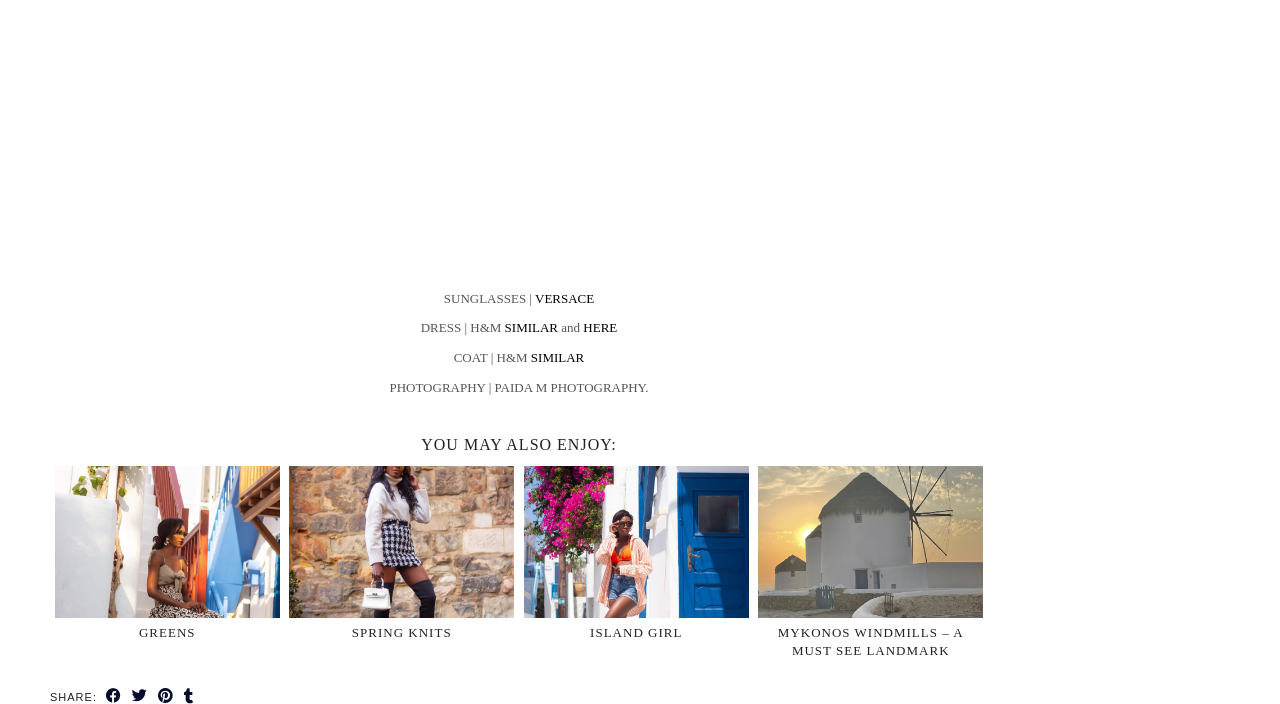Please provide the bounding box coordinates for the element that needs to be clicked to perform the following instruction: "Search for something". The coordinates should be given as four float numbers between 0 and 1, i.e., [left, top, right, bottom].

None